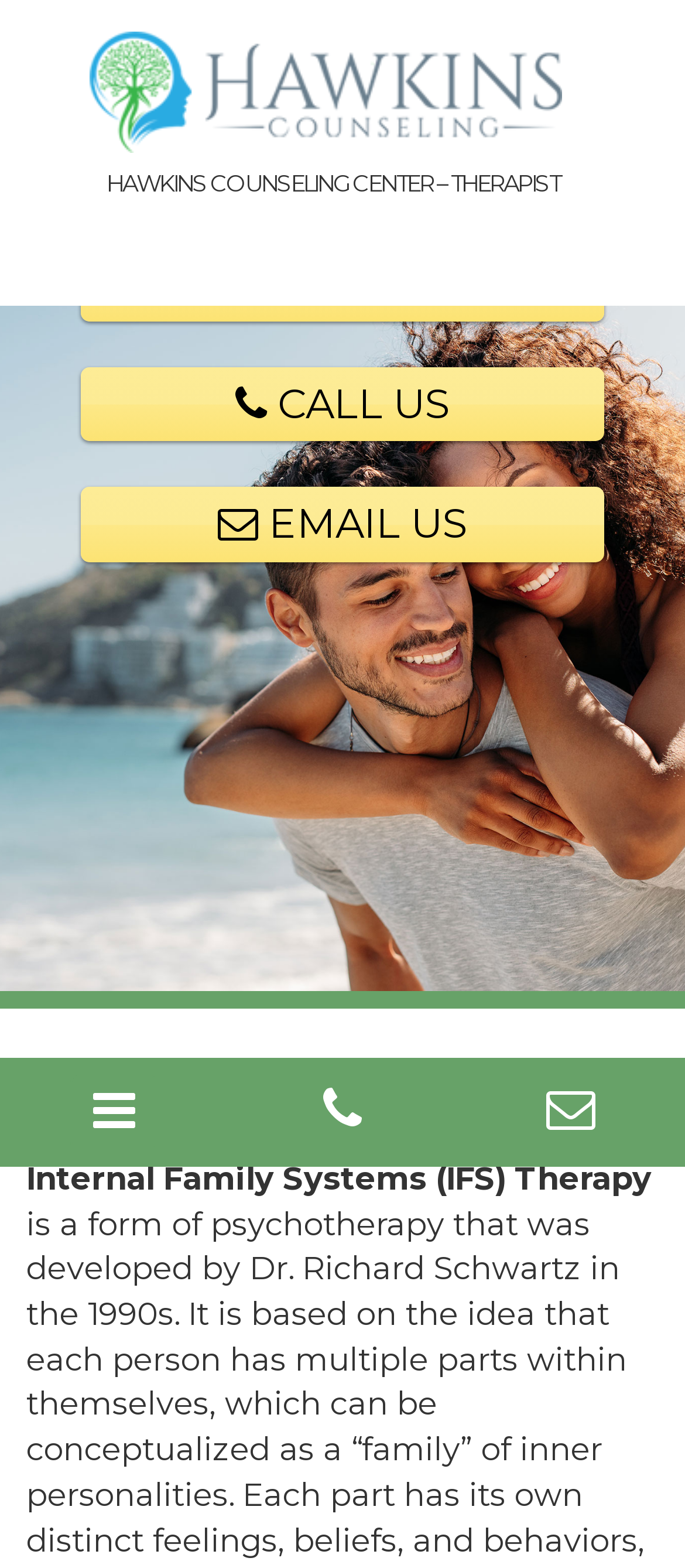Please respond to the question with a concise word or phrase:
How many social media links are there?

3